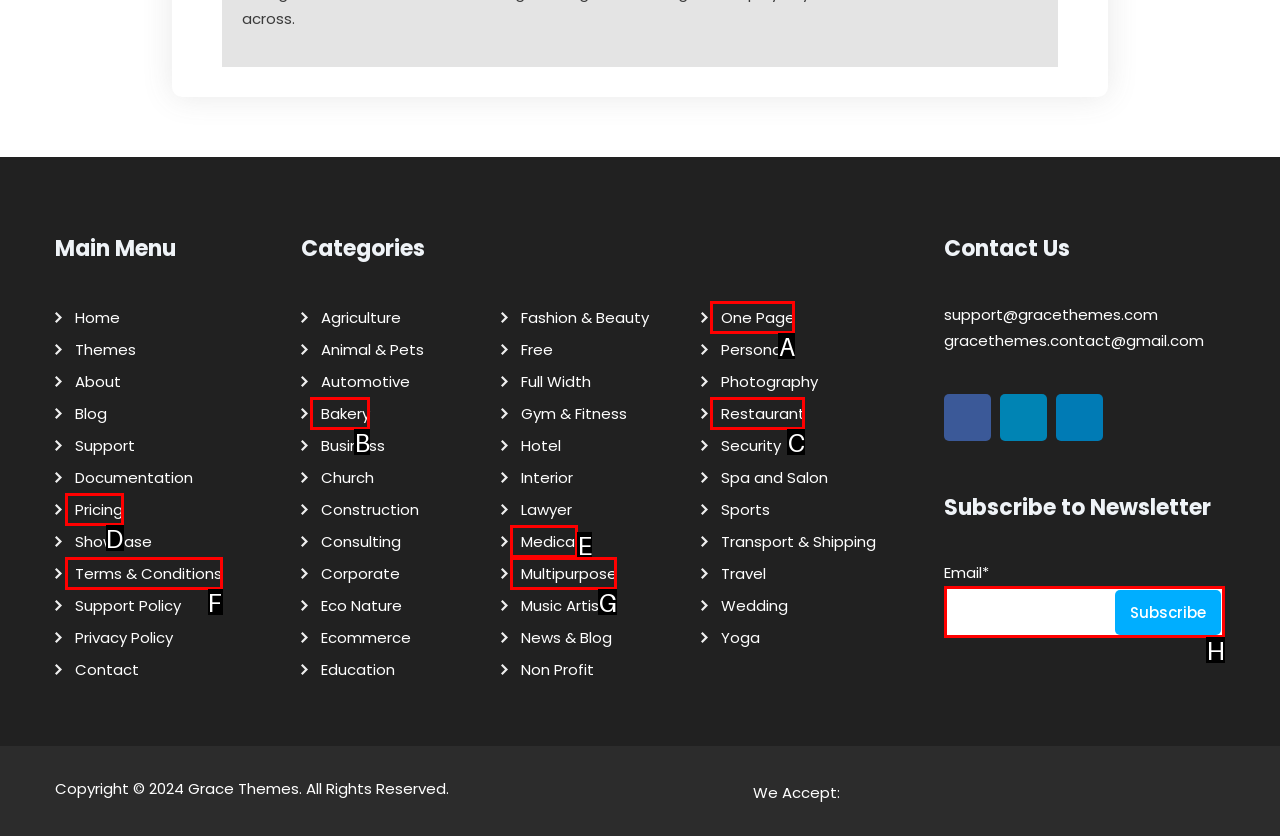Find the HTML element to click in order to complete this task: Enter email address
Answer with the letter of the correct option.

H